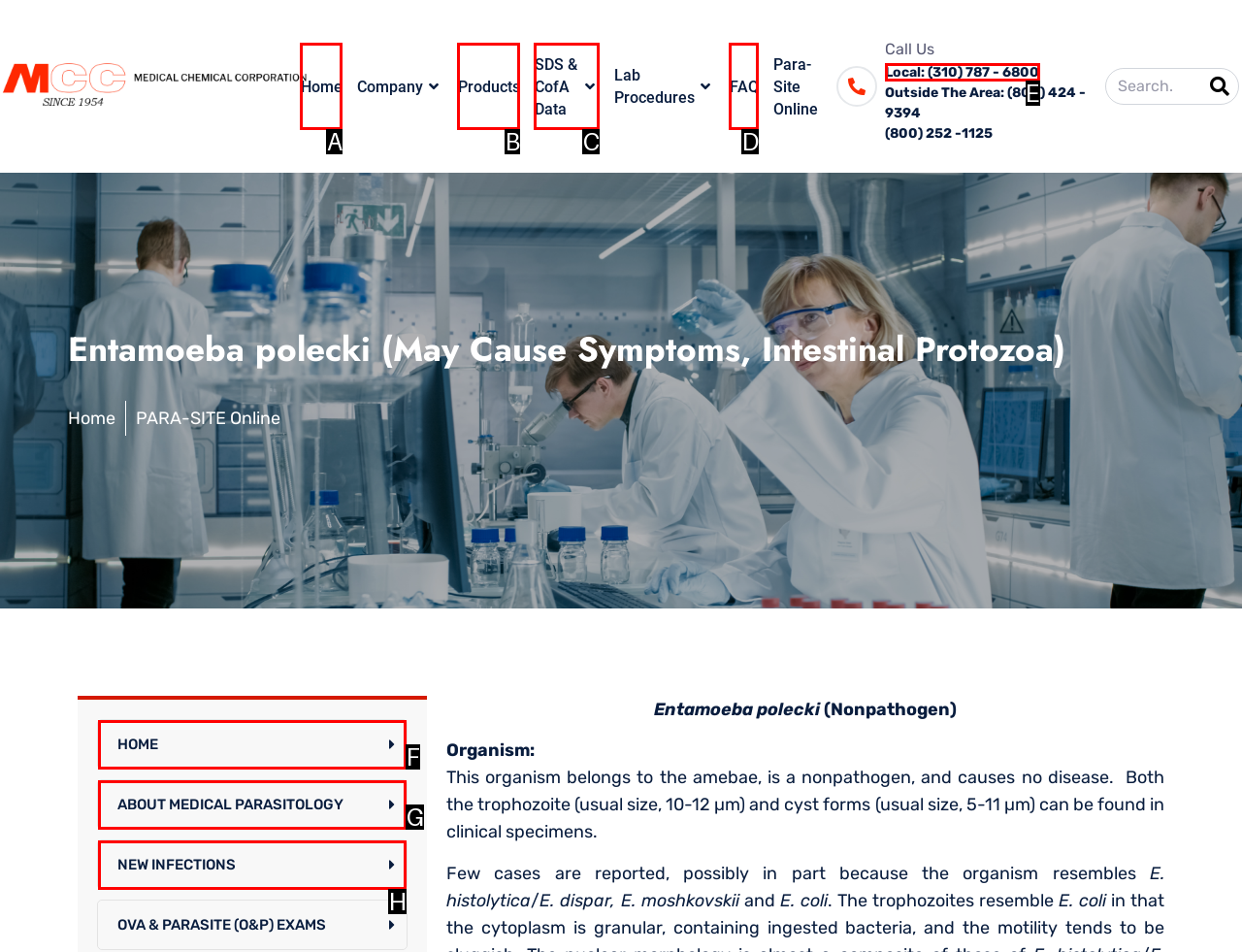Select the letter of the element you need to click to complete this task: Call the local number
Answer using the letter from the specified choices.

E